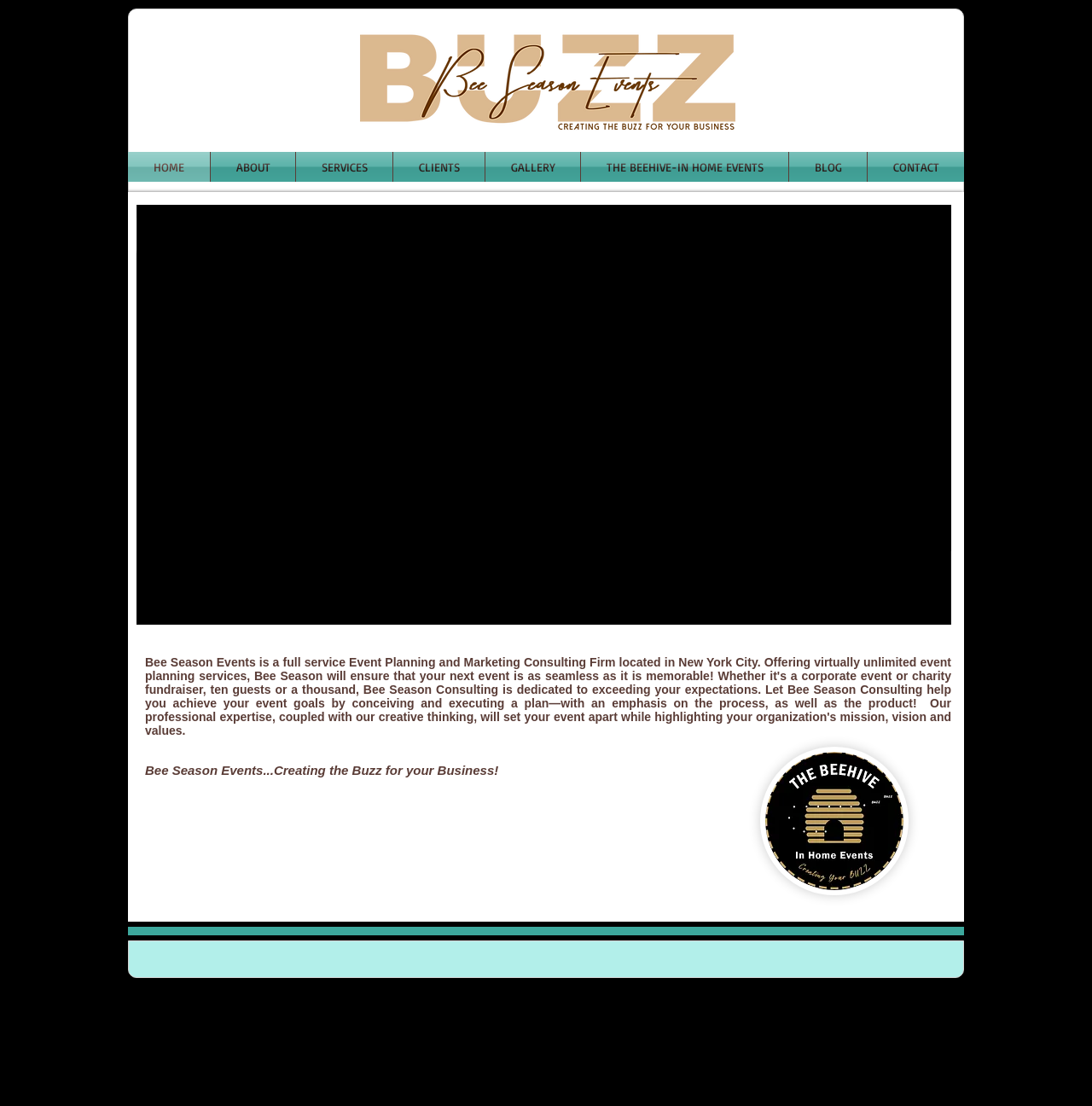Find the bounding box coordinates for the HTML element specified by: "aria-label="Play video"".

[0.125, 0.185, 0.871, 0.565]